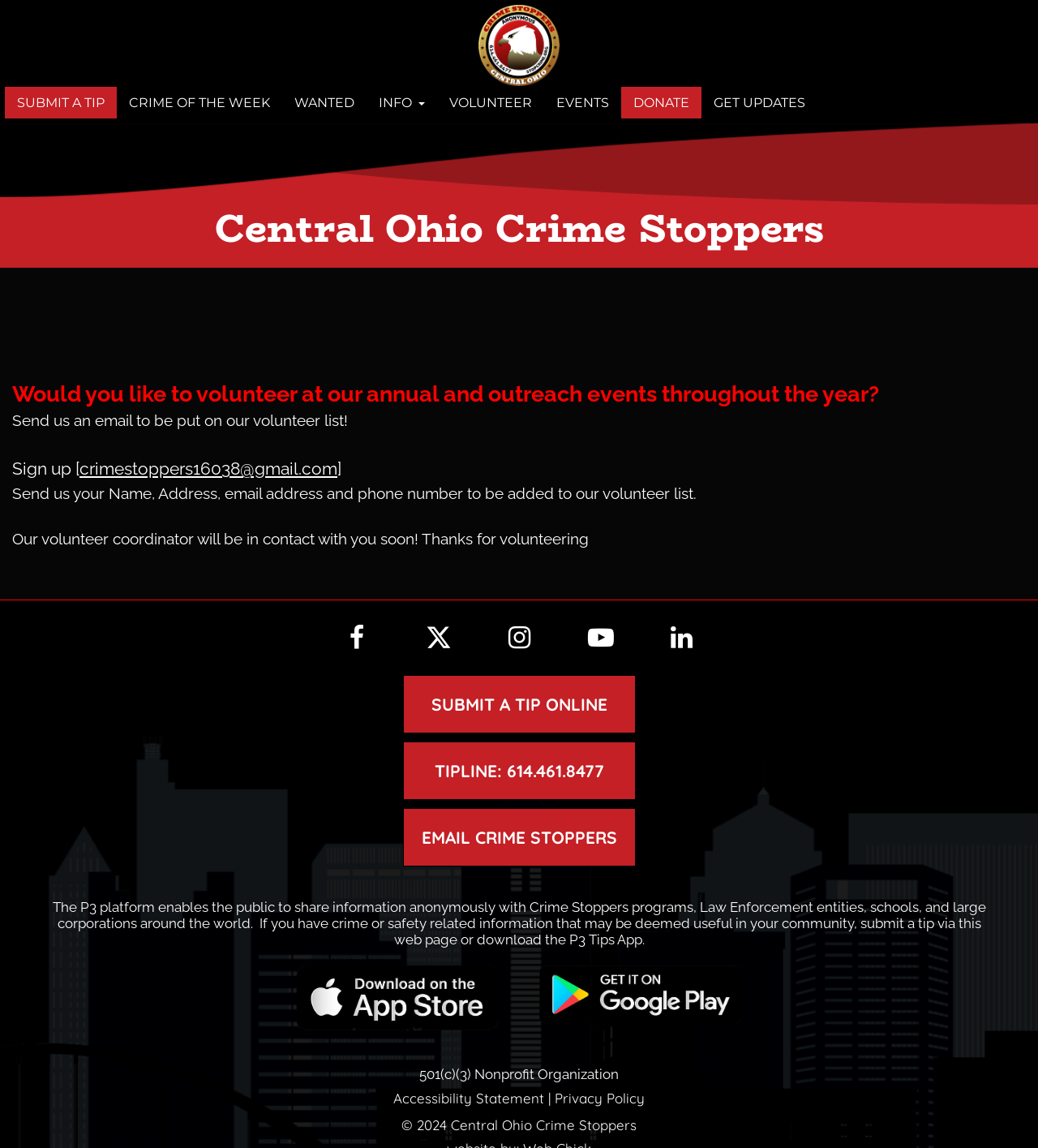Could you indicate the bounding box coordinates of the region to click in order to complete this instruction: "View the Accessibility Statement".

[0.379, 0.947, 0.524, 0.97]